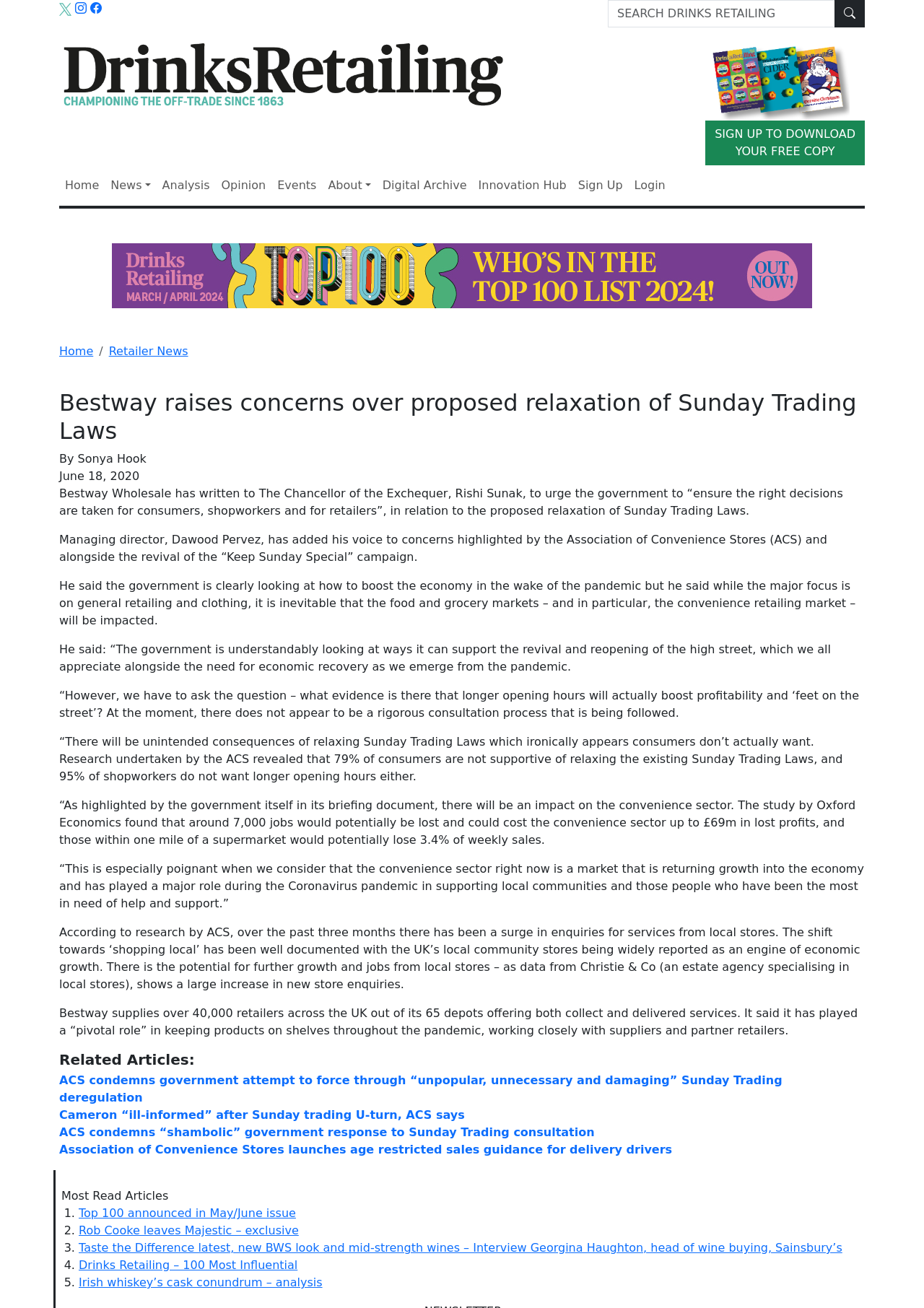Find the bounding box coordinates for the UI element that matches this description: "Shop By Brand".

None